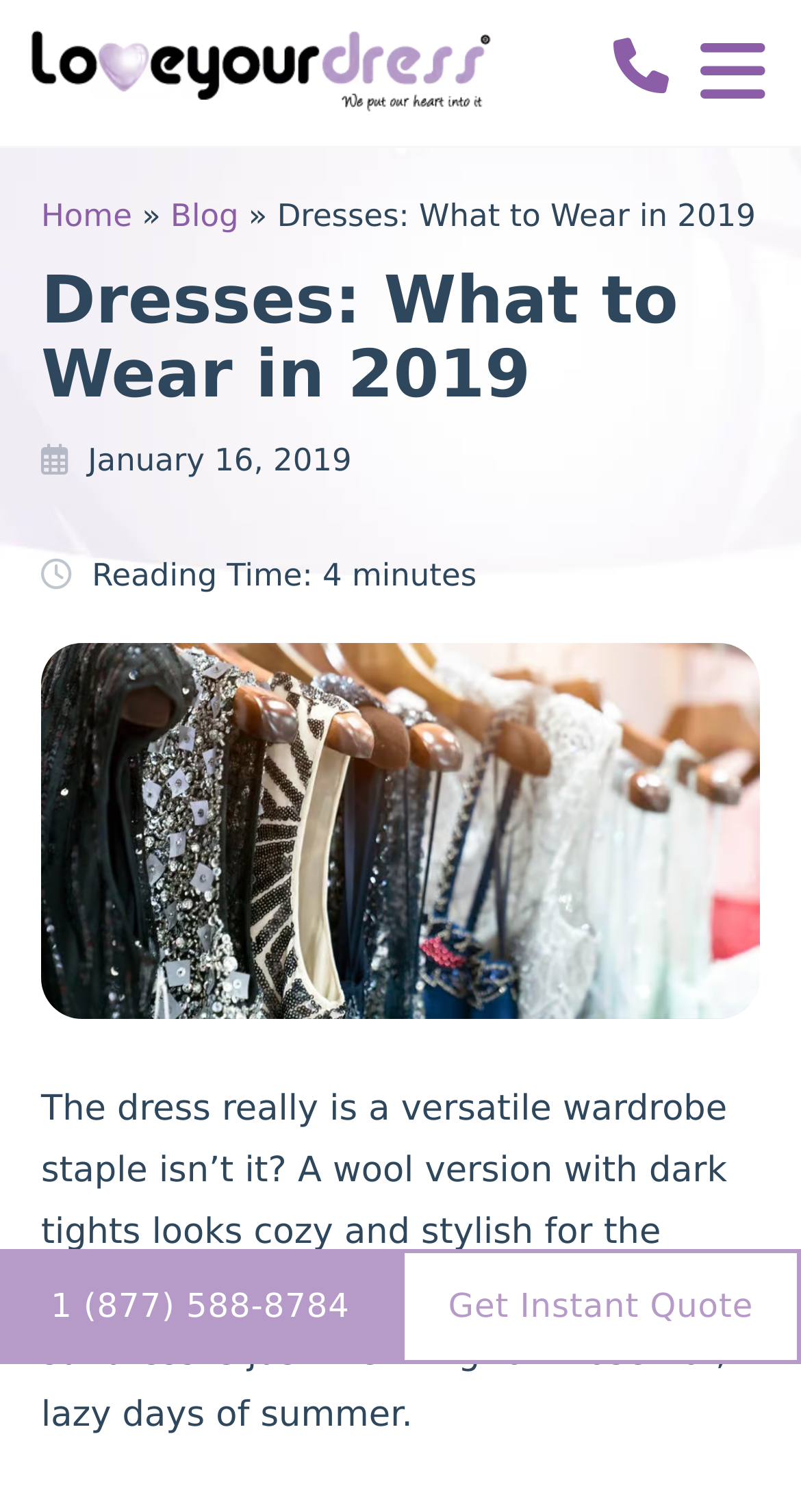Please find the bounding box coordinates in the format (top-left x, top-left y, bottom-right x, bottom-right y) for the given element description. Ensure the coordinates are floating point numbers between 0 and 1. Description: EXAMPLE MENUS

None